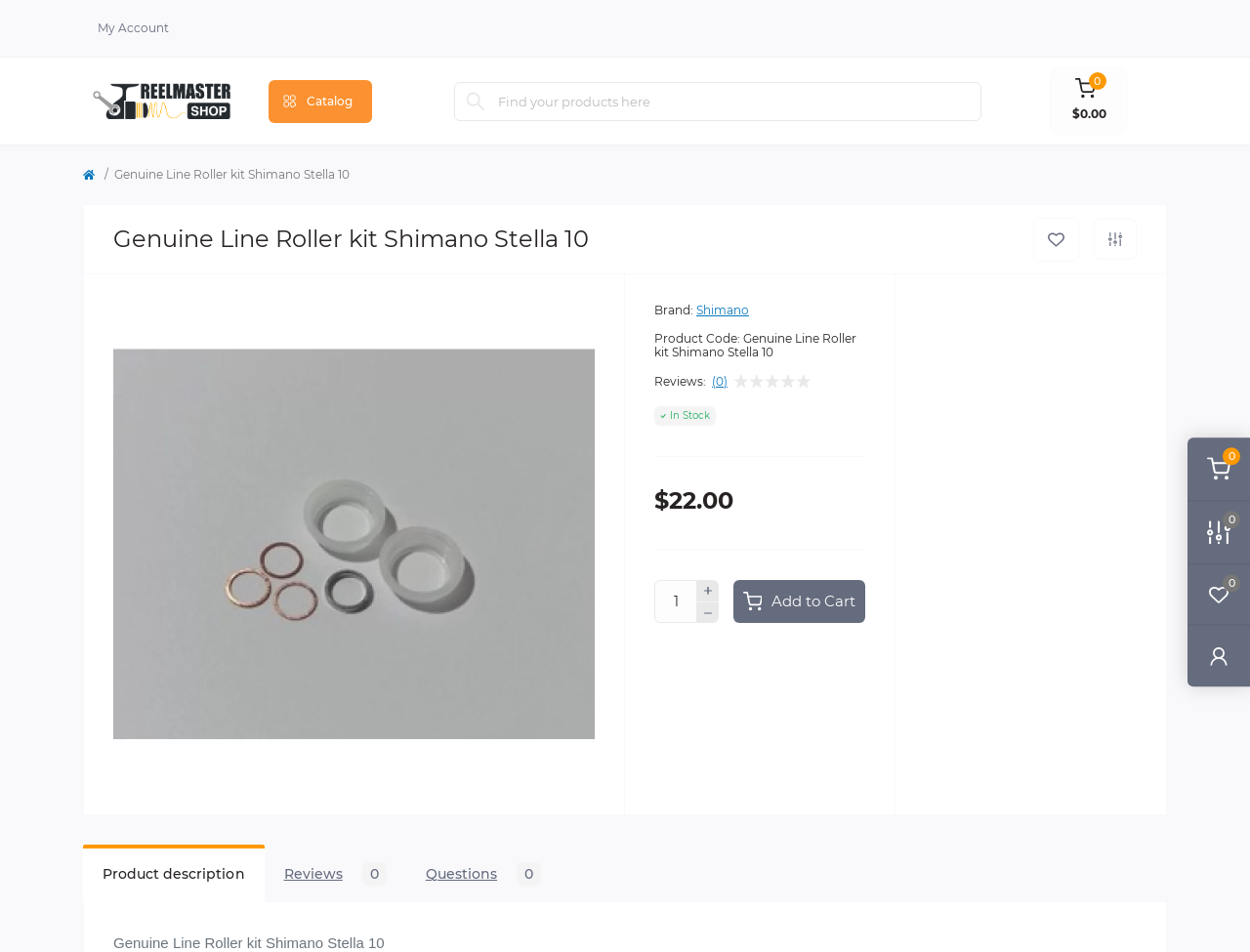Please identify the bounding box coordinates of the clickable element to fulfill the following instruction: "Search for products". The coordinates should be four float numbers between 0 and 1, i.e., [left, top, right, bottom].

[0.363, 0.086, 0.785, 0.127]